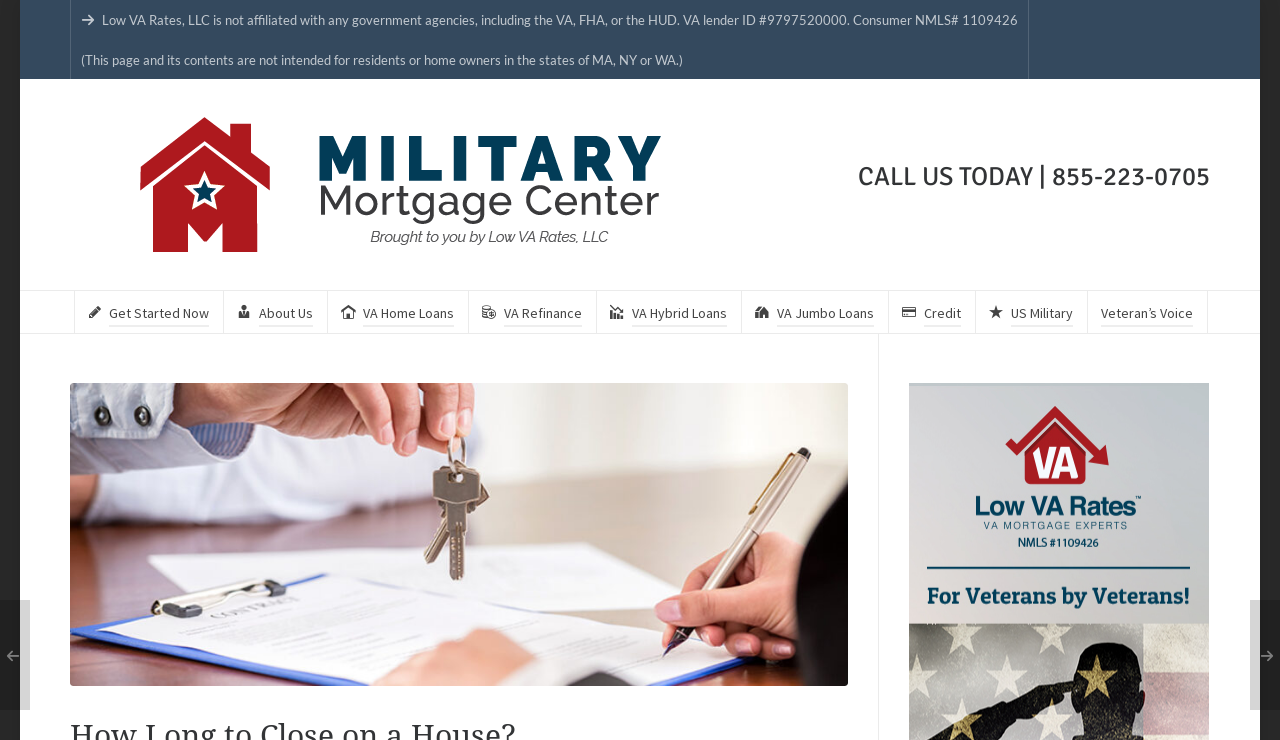What is the phone number to call for assistance?
Based on the screenshot, respond with a single word or phrase.

855-223-0705